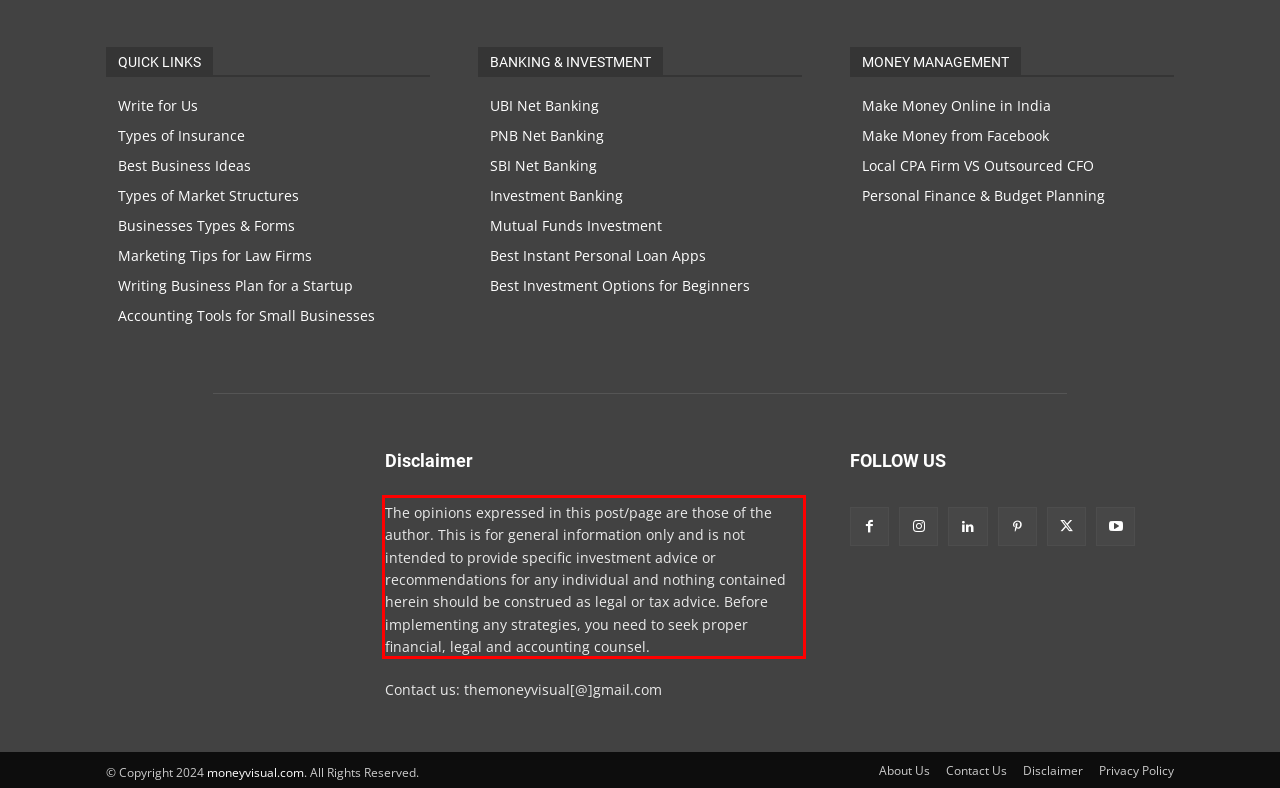You have a screenshot of a webpage with a red bounding box. Use OCR to generate the text contained within this red rectangle.

The opinions expressed in this post/page are those of the author. This is for general information only and is not intended to provide specific investment advice or recommendations for any individual and nothing contained herein should be construed as legal or tax advice. Before implementing any strategies, you need to seek proper financial, legal and accounting counsel.